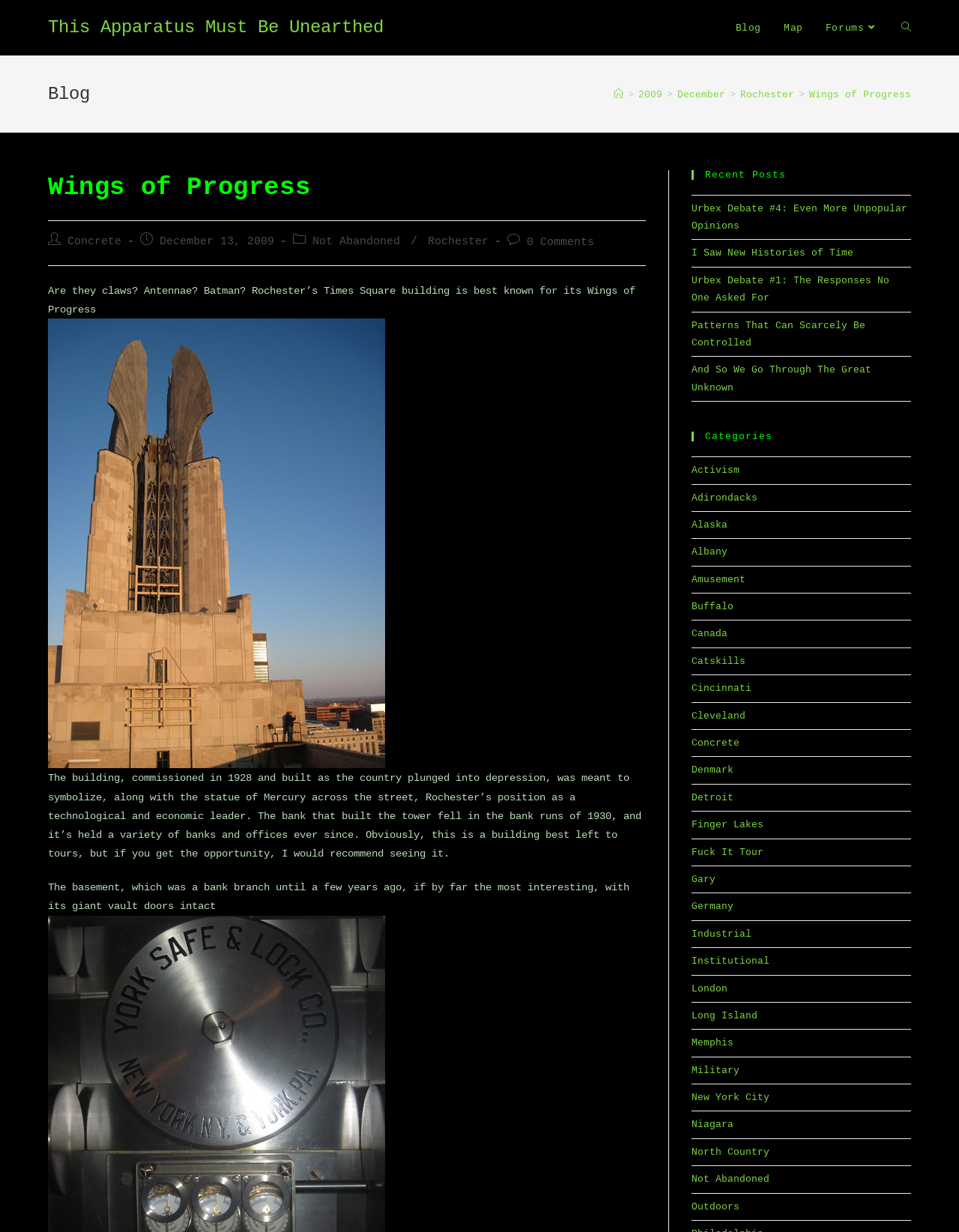Highlight the bounding box of the UI element that corresponds to this description: "Fuck It Tour".

[0.721, 0.686, 0.796, 0.696]